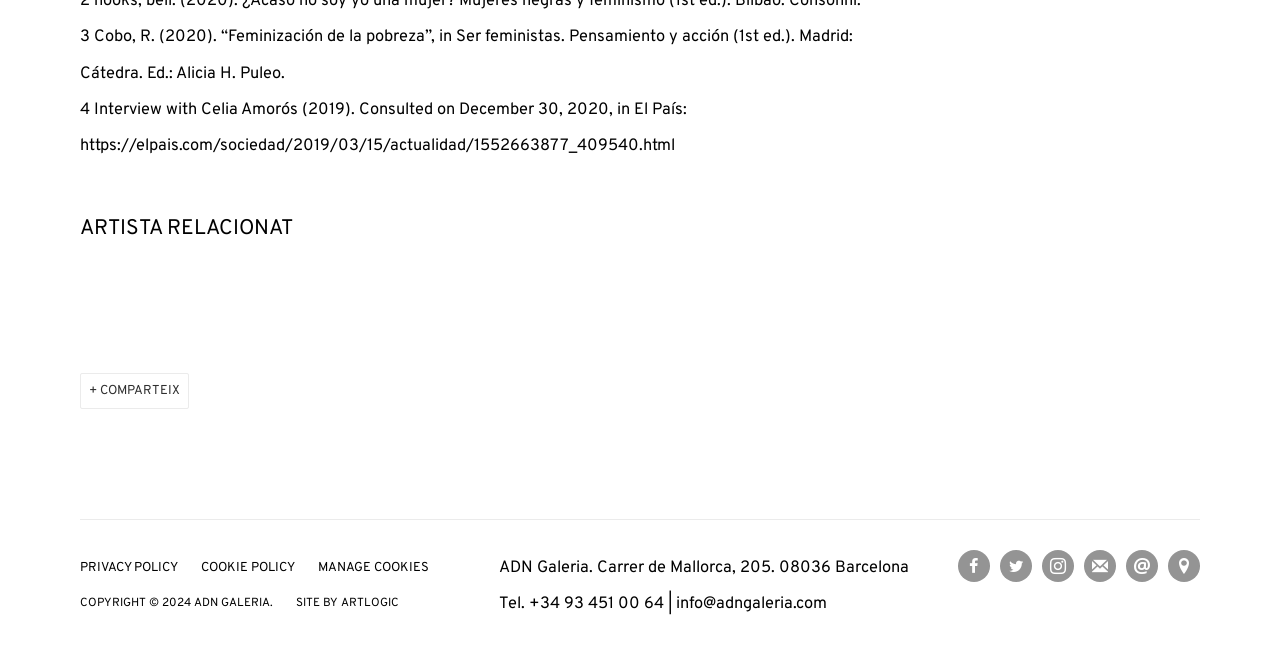What is the phone number of ADN Galeria?
Deliver a detailed and extensive answer to the question.

The webpage provides the phone number of ADN Galeria, which is +34 93 451 00 64, as mentioned in the static text.